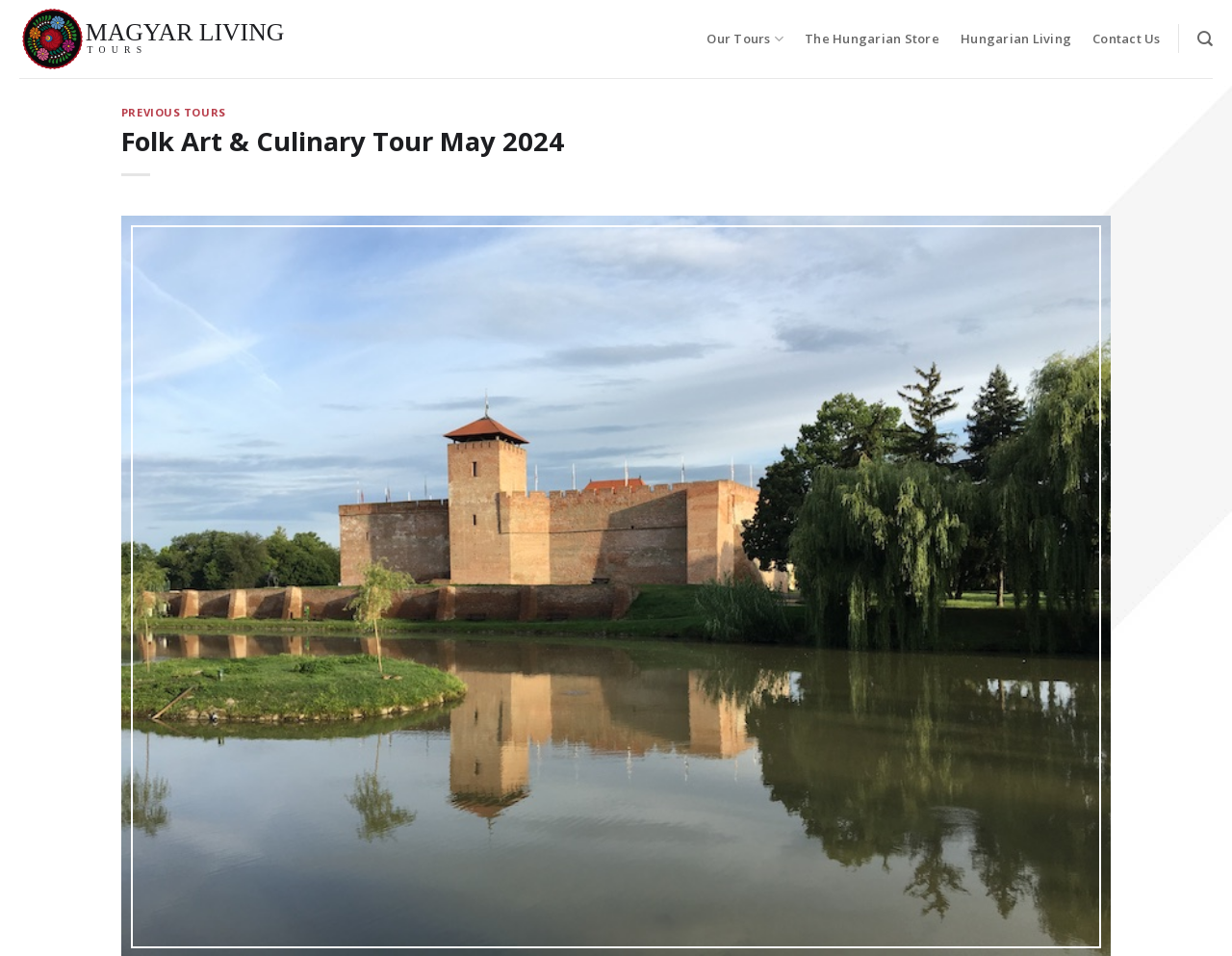Please study the image and answer the question comprehensively:
How many main navigation links are there?

I counted the number of links in the top navigation bar, which are 'Our Tours', 'The Hungarian Store', 'Hungarian Living', and 'Contact Us'.